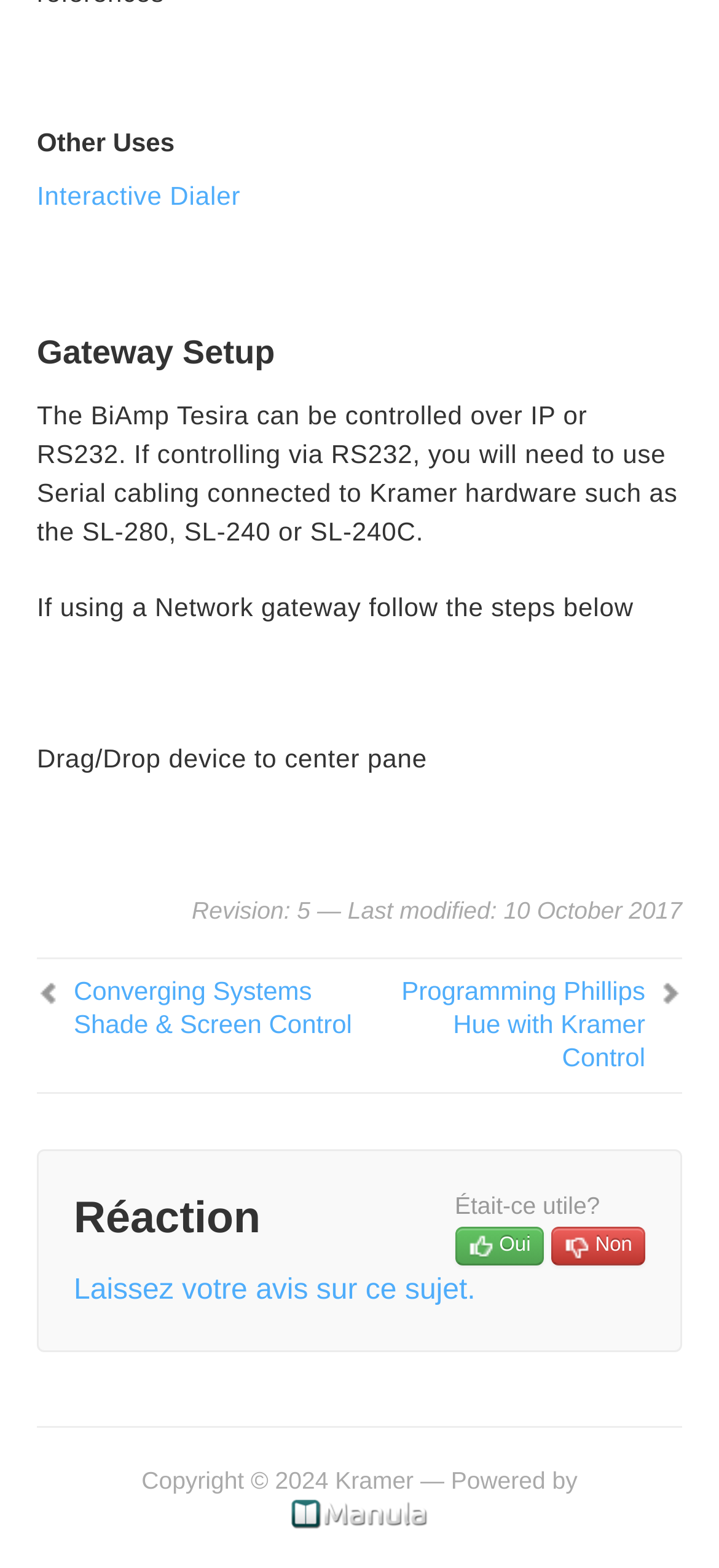Determine the bounding box coordinates of the element's region needed to click to follow the instruction: "Leave a comment on this topic". Provide these coordinates as four float numbers between 0 and 1, formatted as [left, top, right, bottom].

[0.103, 0.813, 0.661, 0.833]